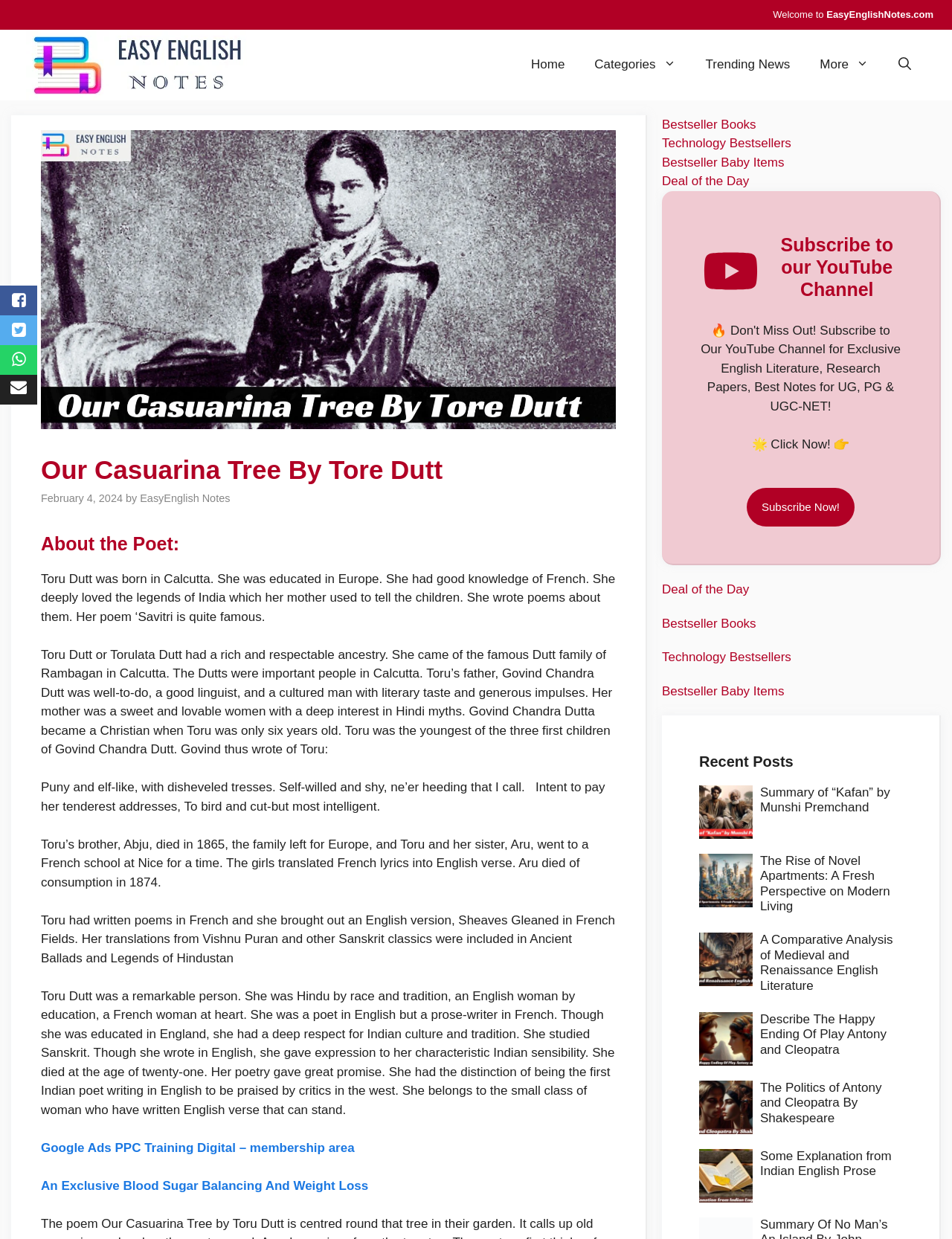Determine the bounding box coordinates of the clickable region to carry out the instruction: "Read the 'About the Poet:' section".

[0.043, 0.43, 0.647, 0.448]